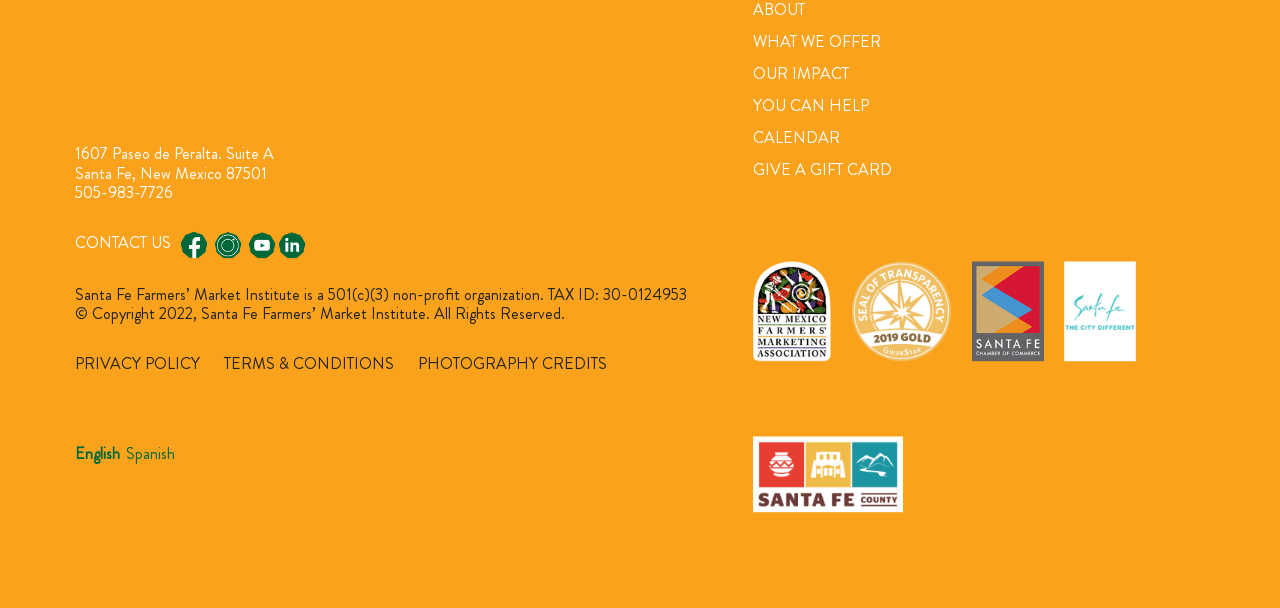Find the bounding box coordinates of the clickable area that will achieve the following instruction: "View contact information".

[0.059, 0.234, 0.214, 0.272]